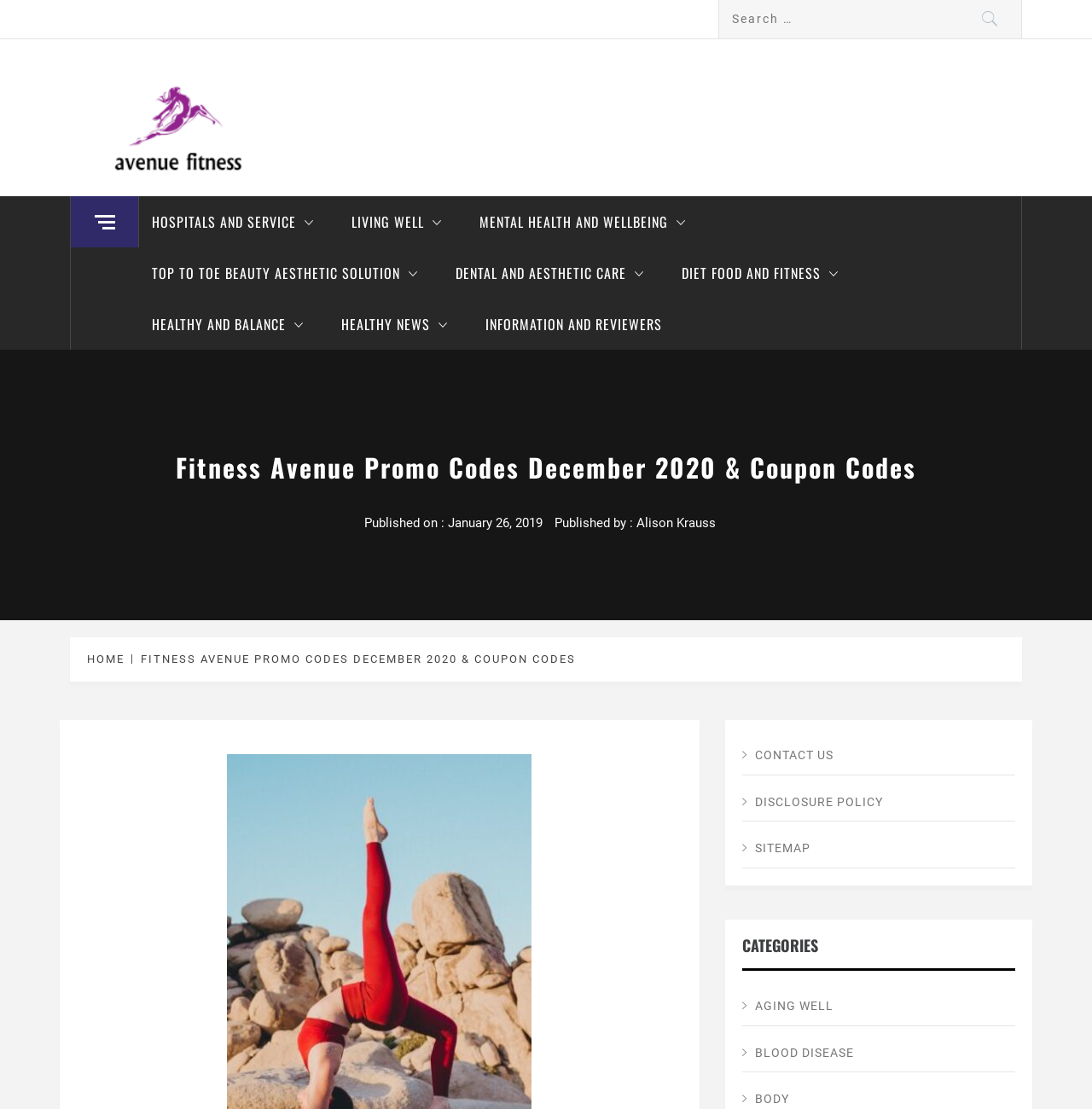Can you extract the primary headline text from the webpage?

Fitness Avenue Promo Codes December 2020 & Coupon Codes